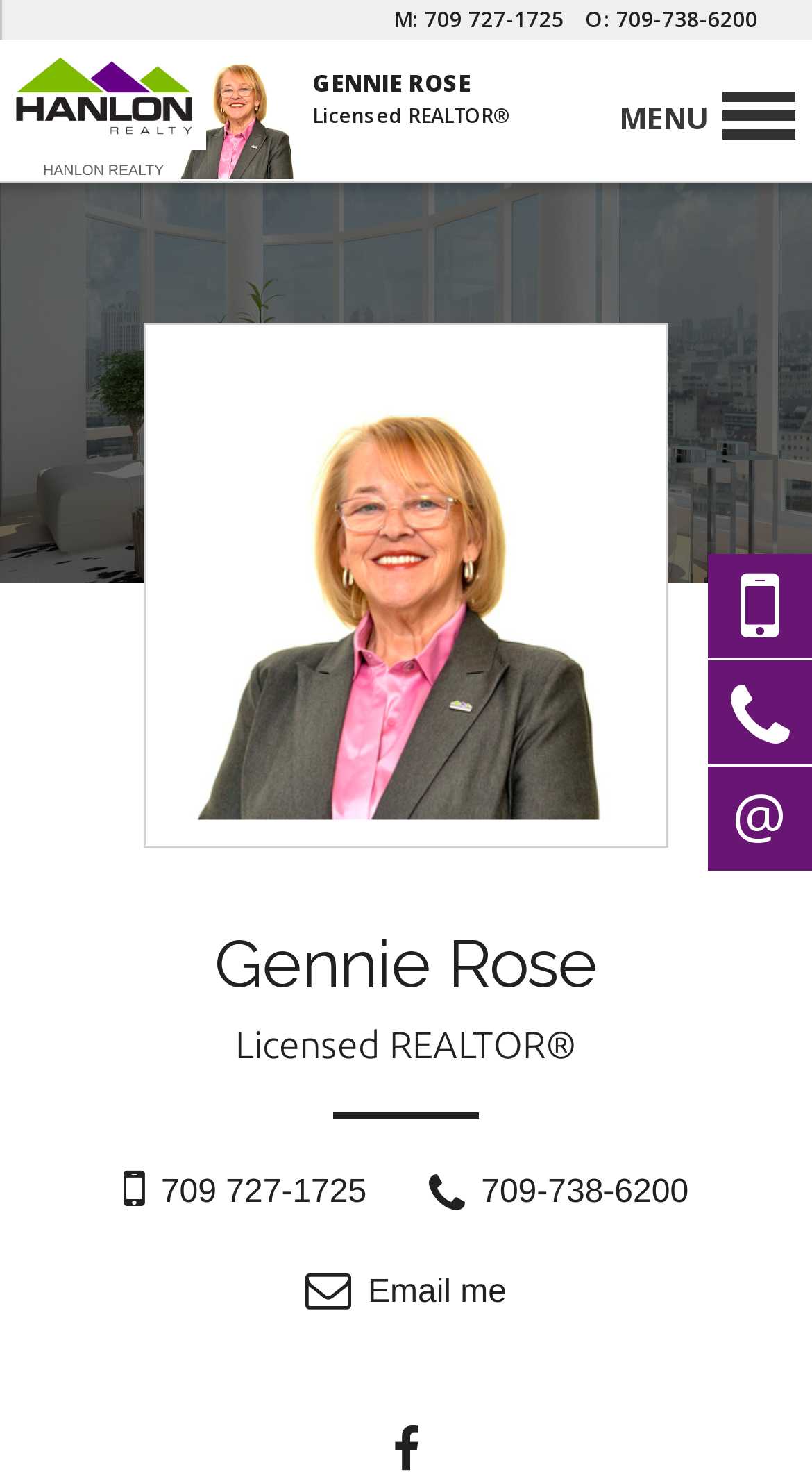Provide the bounding box coordinates for the specified HTML element described in this description: "Marketing and conversion". The coordinates should be four float numbers ranging from 0 to 1, in the format [left, top, right, bottom].

None